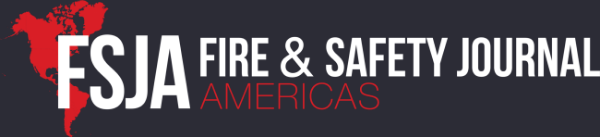Offer a detailed narrative of the image.

The image features the logo of the "Fire & Safety Journal Americas" (FSJA), prominently displaying the acronym "FSJA" in large white letters against a dark backdrop. To the left, a red silhouette of South America is integrated into the design, adding a vibrant touch that highlights the publication's focus on the Americas. Below the acronym, the words "FIRE & SAFETY JOURNAL" are presented in bold white letters, with "AMERICAS" in a slightly smaller, uppercase format, emphasizing the geographic scope of the journal. This logo signifies FSJA's commitment to covering important topics related to fire safety and management within the American context.